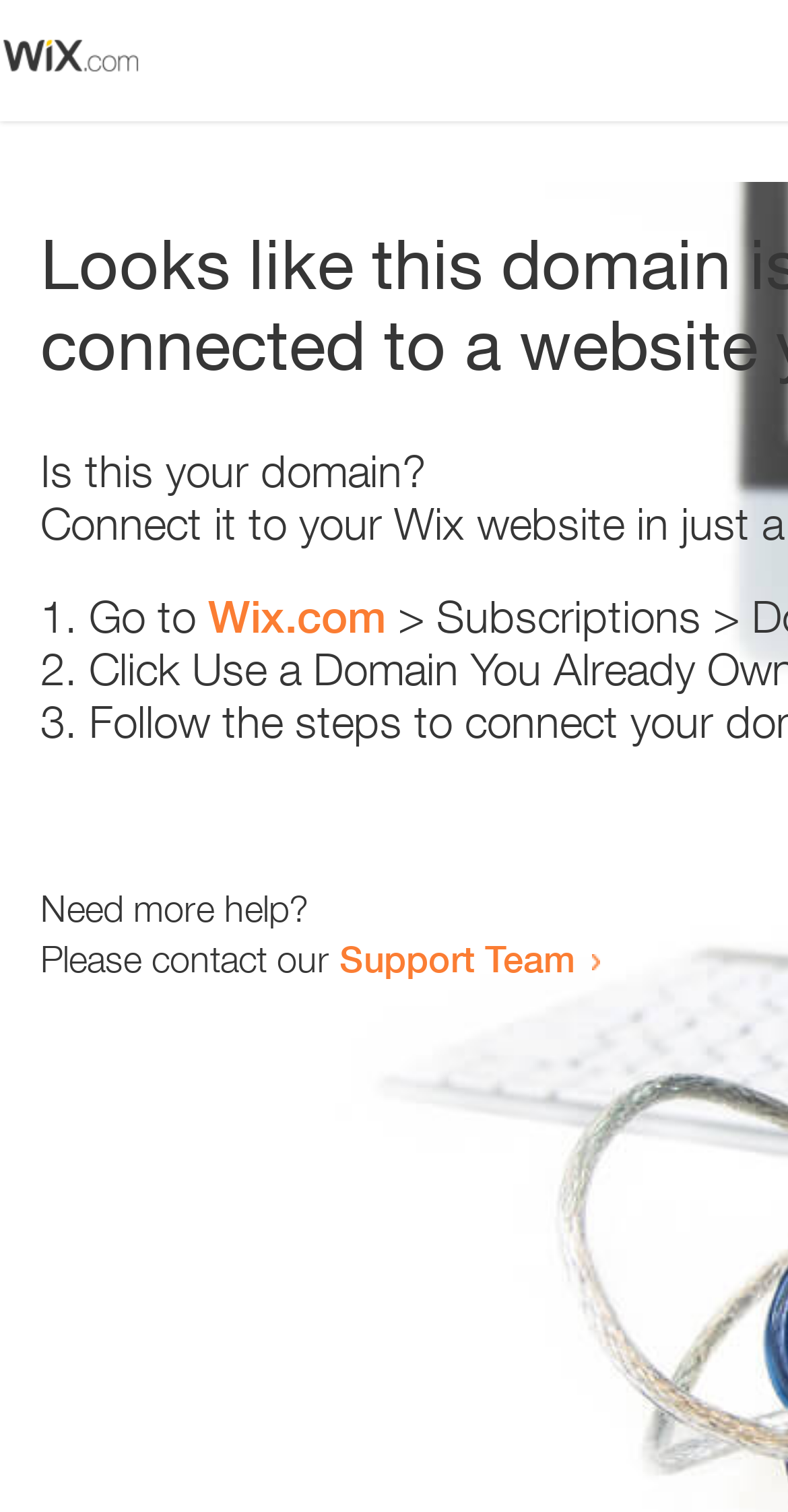Please give a succinct answer to the question in one word or phrase:
What is the position of the image?

Top-left